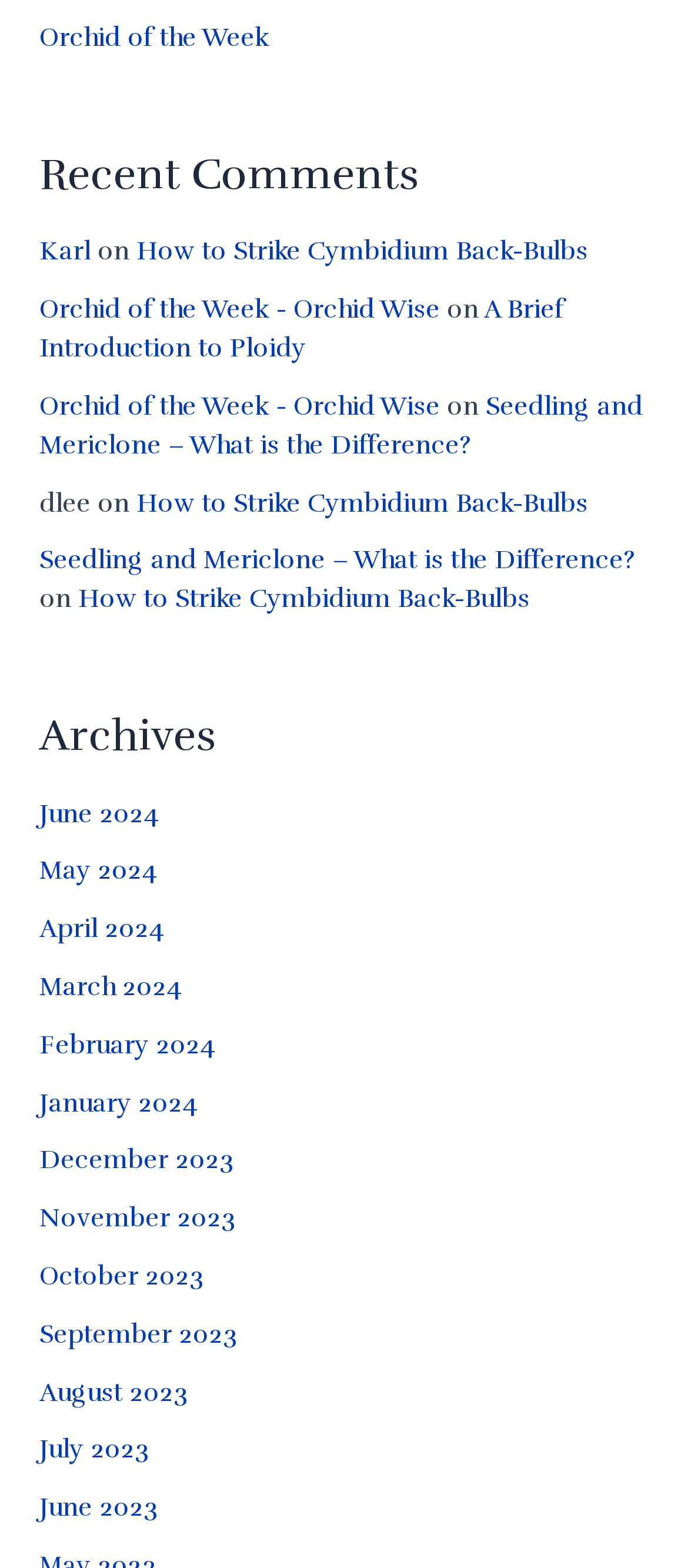Could you locate the bounding box coordinates for the section that should be clicked to accomplish this task: "Browse archives for June 2024".

[0.058, 0.508, 0.232, 0.528]